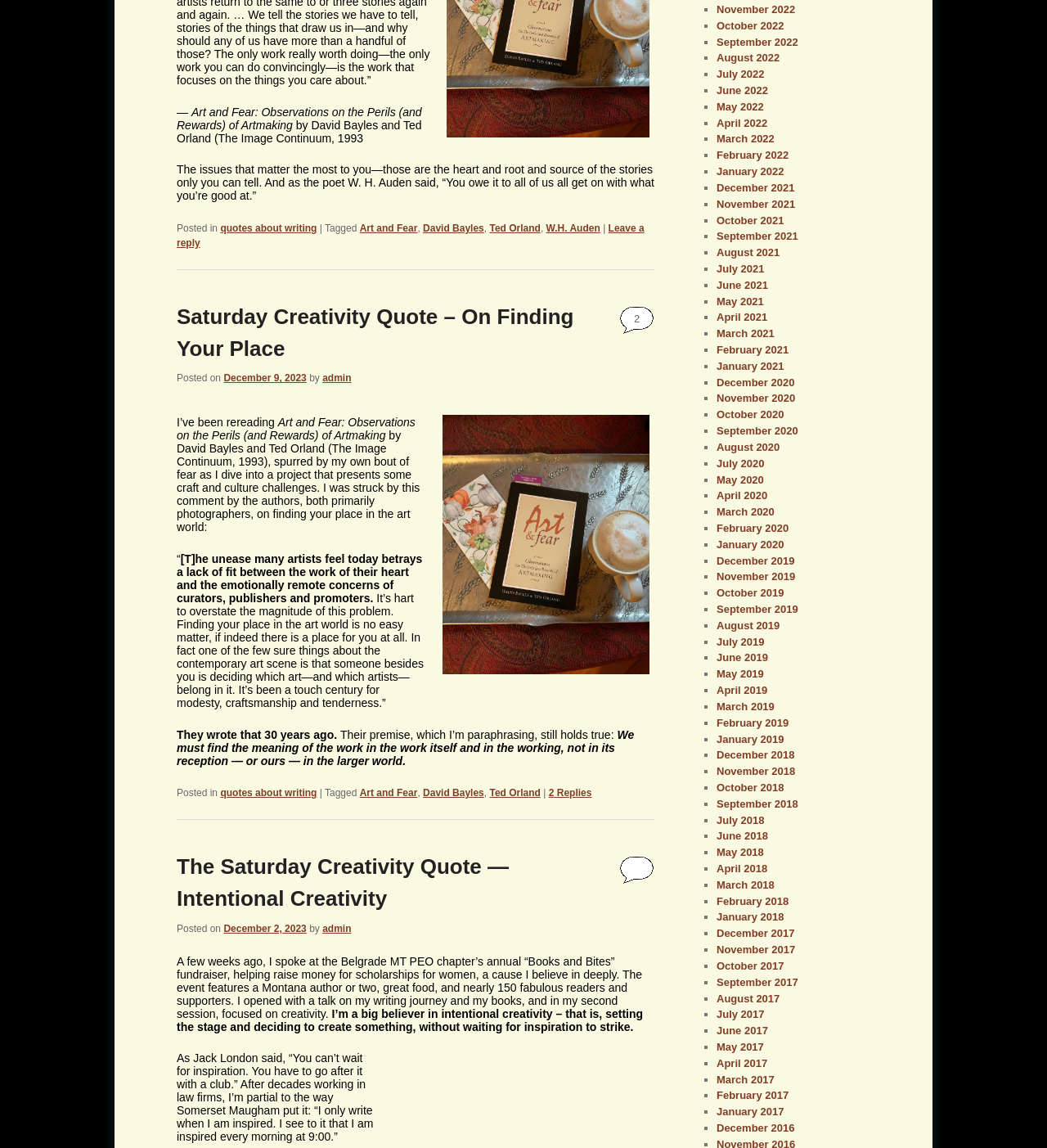Locate the UI element described by admin and provide its bounding box coordinates. Use the format (top-left x, top-left y, bottom-right x, bottom-right y) with all values as floating point numbers between 0 and 1.

[0.308, 0.804, 0.336, 0.814]